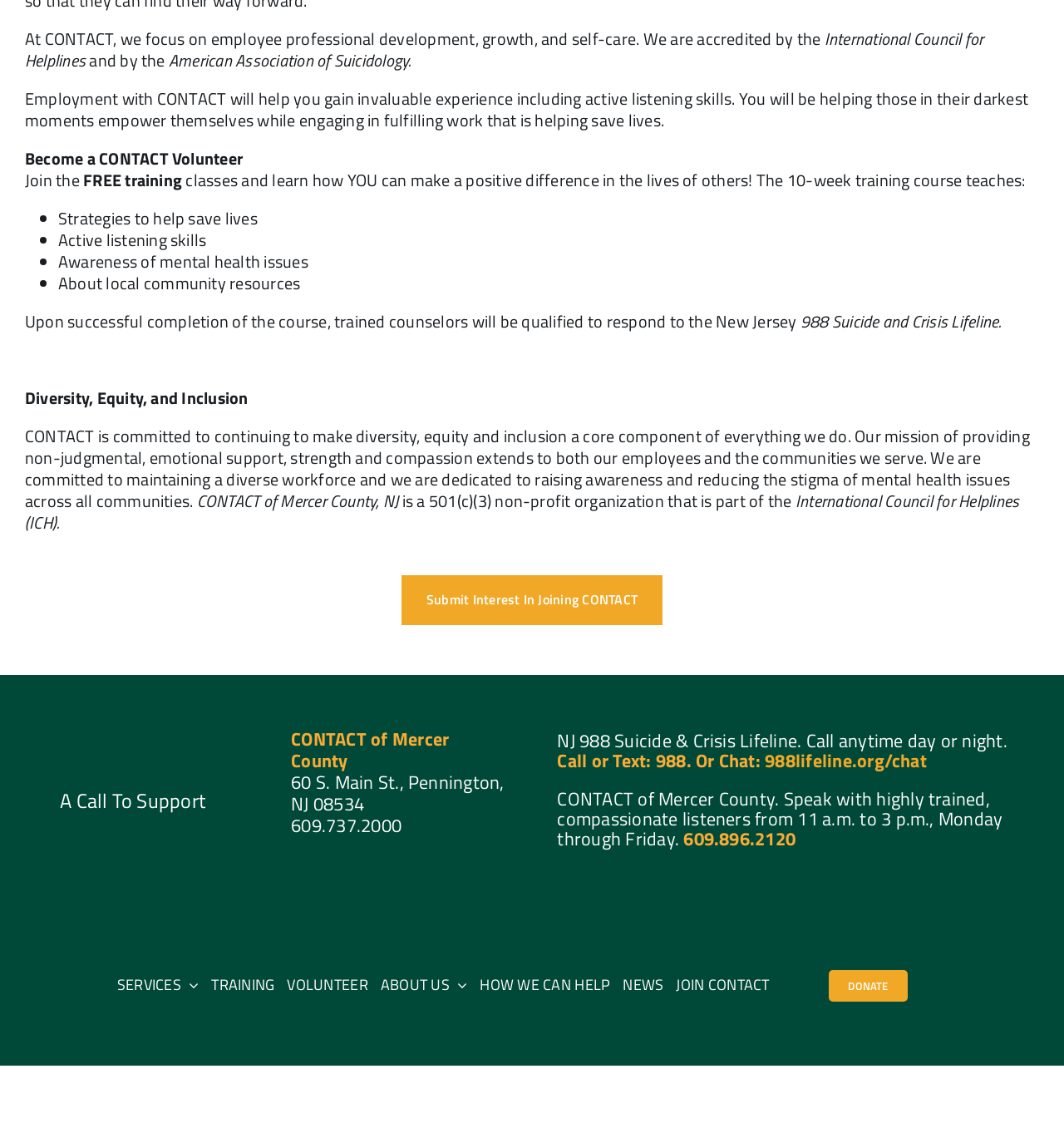Locate the bounding box for the described UI element: "Submit Interest in Joining CONTACT". Ensure the coordinates are four float numbers between 0 and 1, formatted as [left, top, right, bottom].

[0.377, 0.512, 0.623, 0.556]